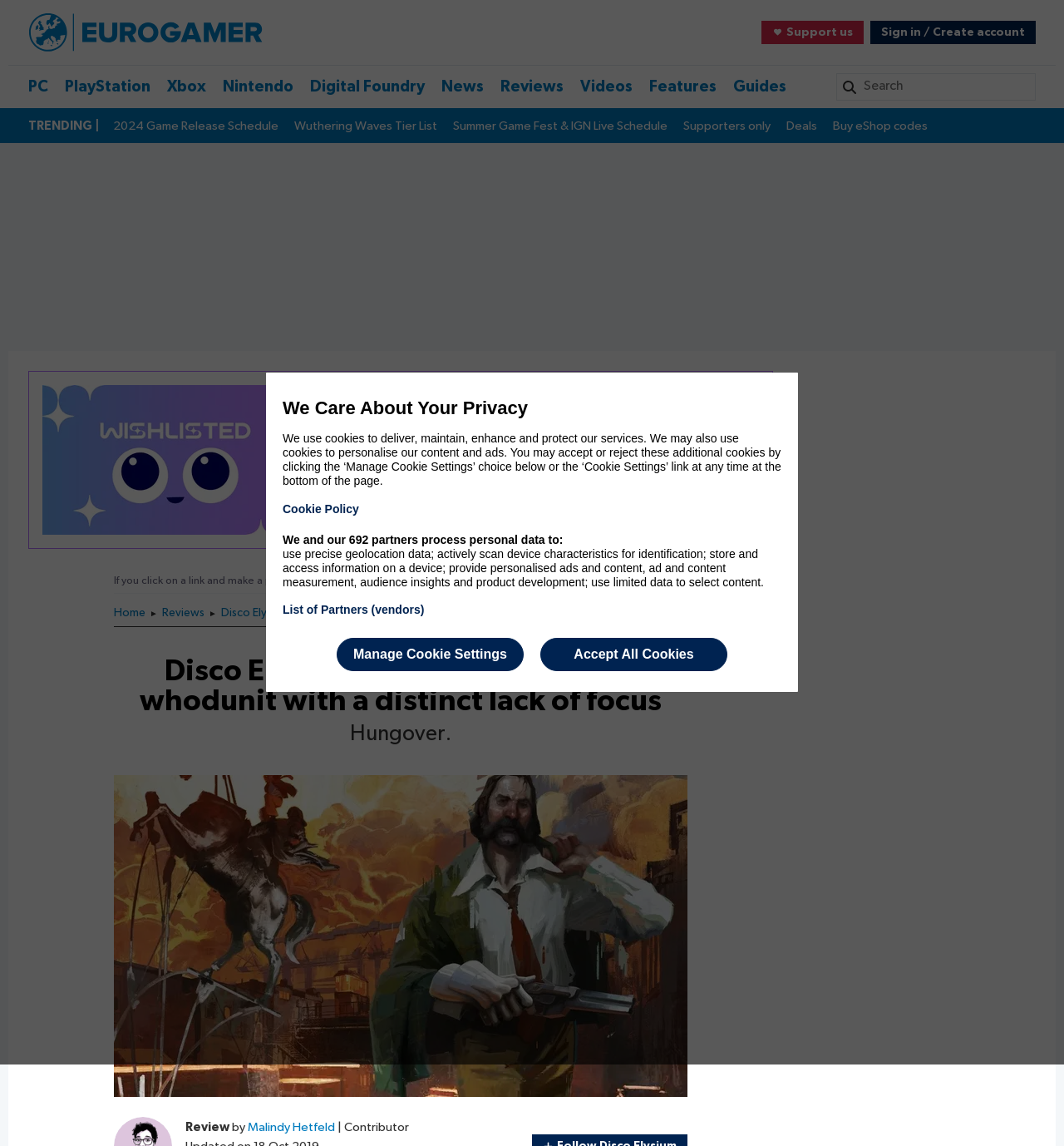Calculate the bounding box coordinates for the UI element based on the following description: "Wuthering Waves Tier List". Ensure the coordinates are four float numbers between 0 and 1, i.e., [left, top, right, bottom].

[0.277, 0.102, 0.411, 0.118]